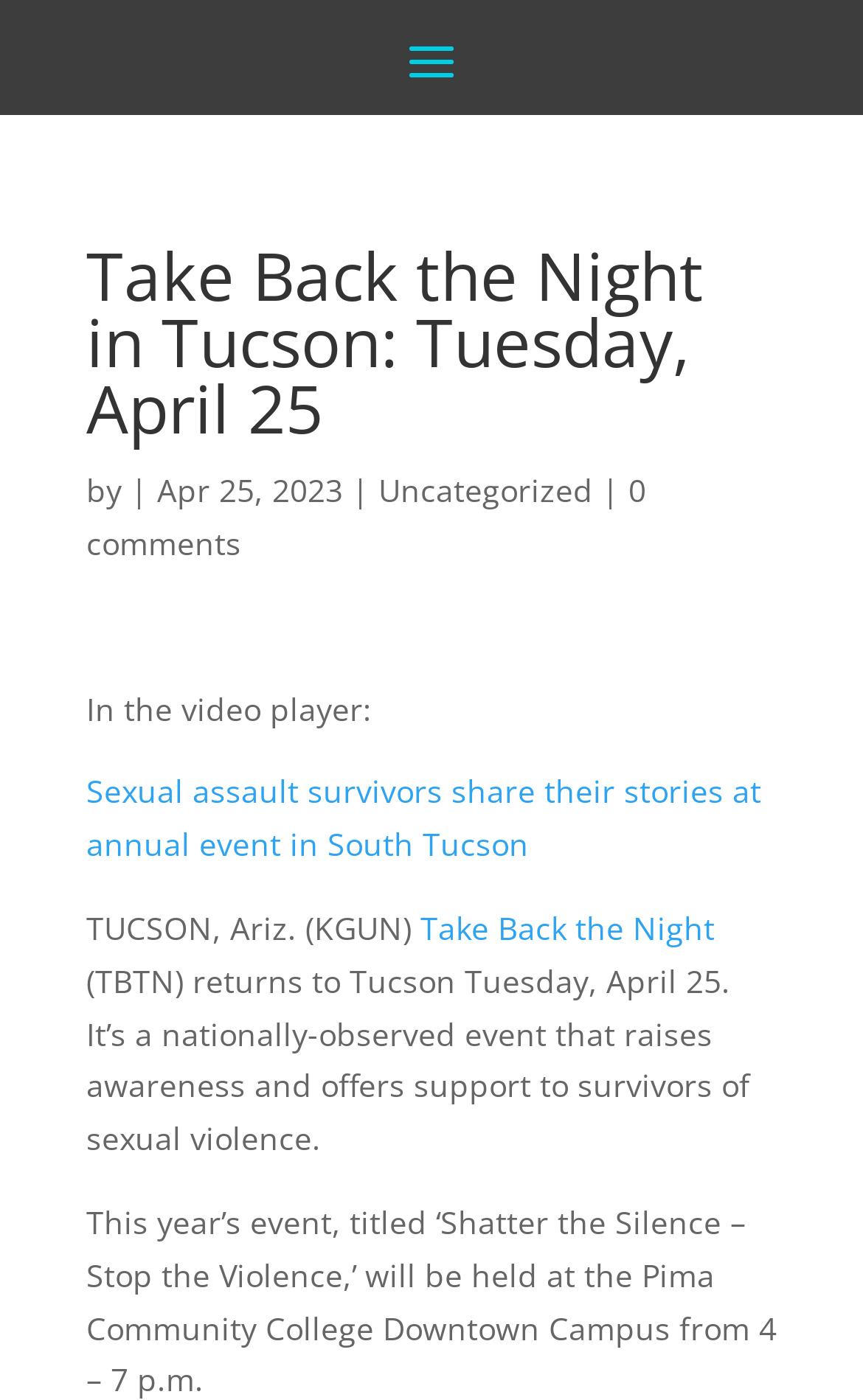Locate the primary headline on the webpage and provide its text.

Take Back the Night in Tucson: Tuesday, April 25